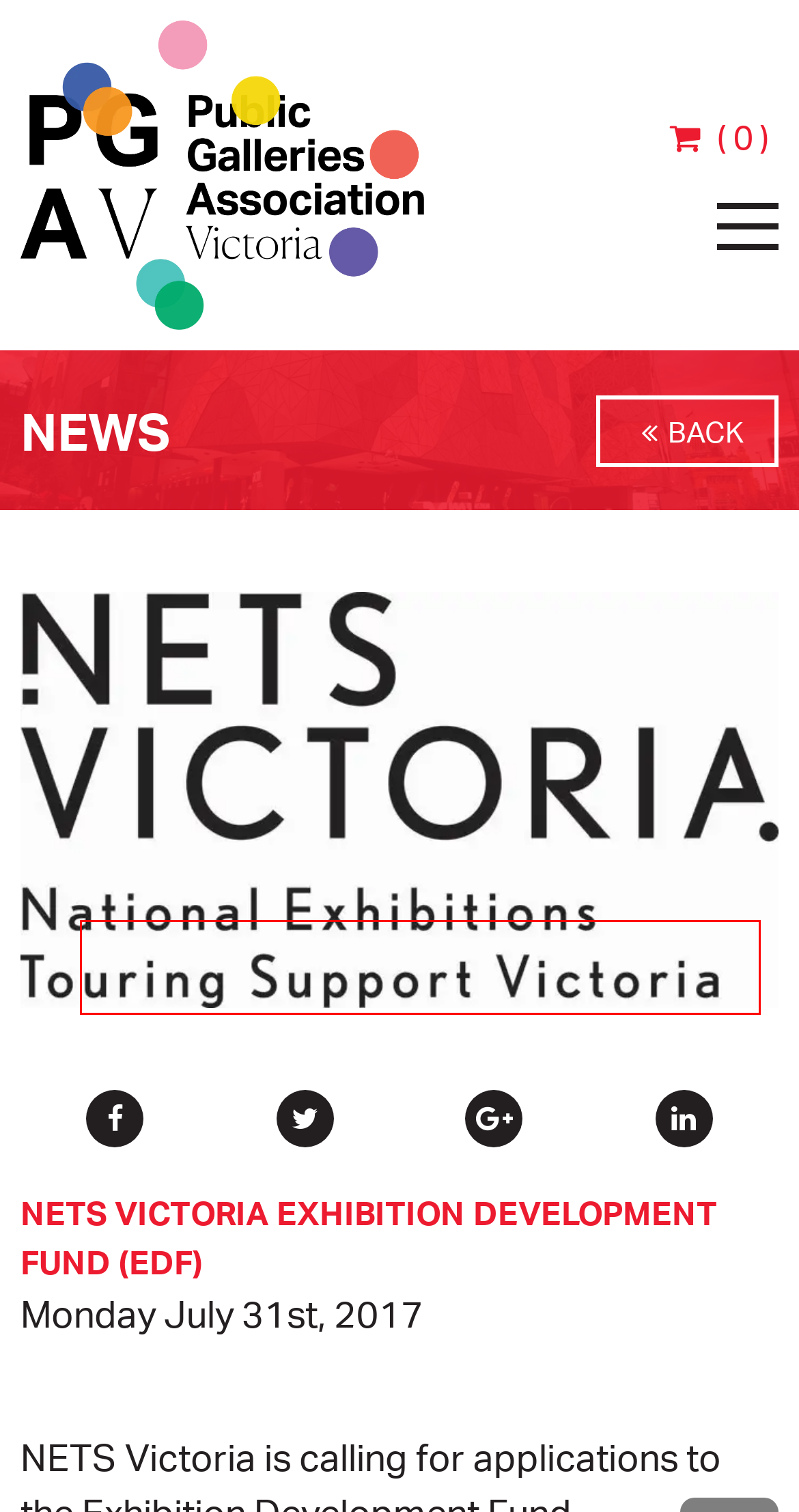Analyze the screenshot of a webpage with a red bounding box and select the webpage description that most accurately describes the new page resulting from clicking the element inside the red box. Here are the candidates:
A. Resources
B. PGAV Channel
C. Public Galleries Association of Victoria | News
D. Public Galleries Association of Victoria | About PGAV
E. Checkout
F. News Archive
G. Subscribe to e-news
H. Member Testimonials

H